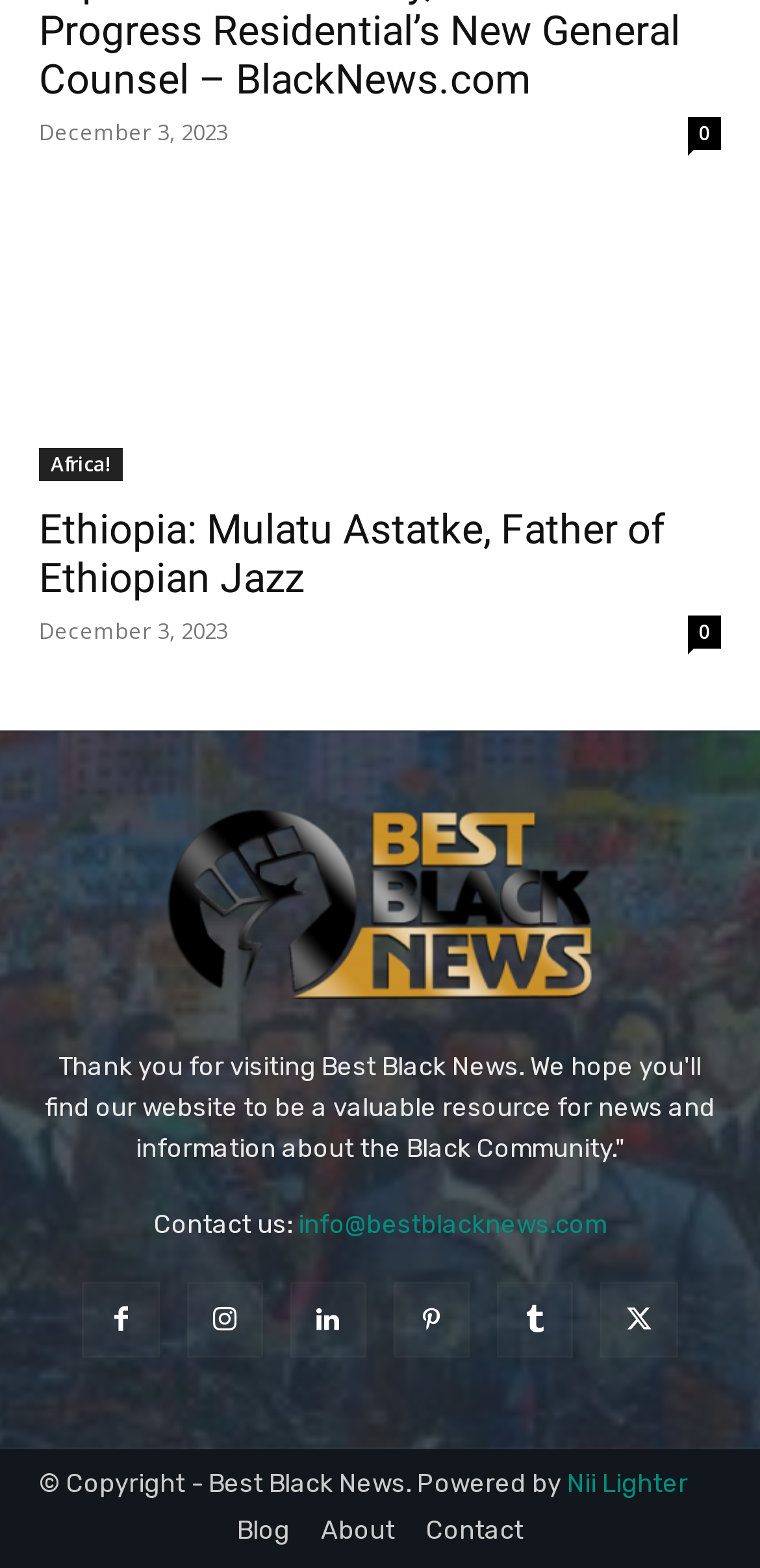Please identify the bounding box coordinates of the element on the webpage that should be clicked to follow this instruction: "View Clubs & Activities". The bounding box coordinates should be given as four float numbers between 0 and 1, formatted as [left, top, right, bottom].

None